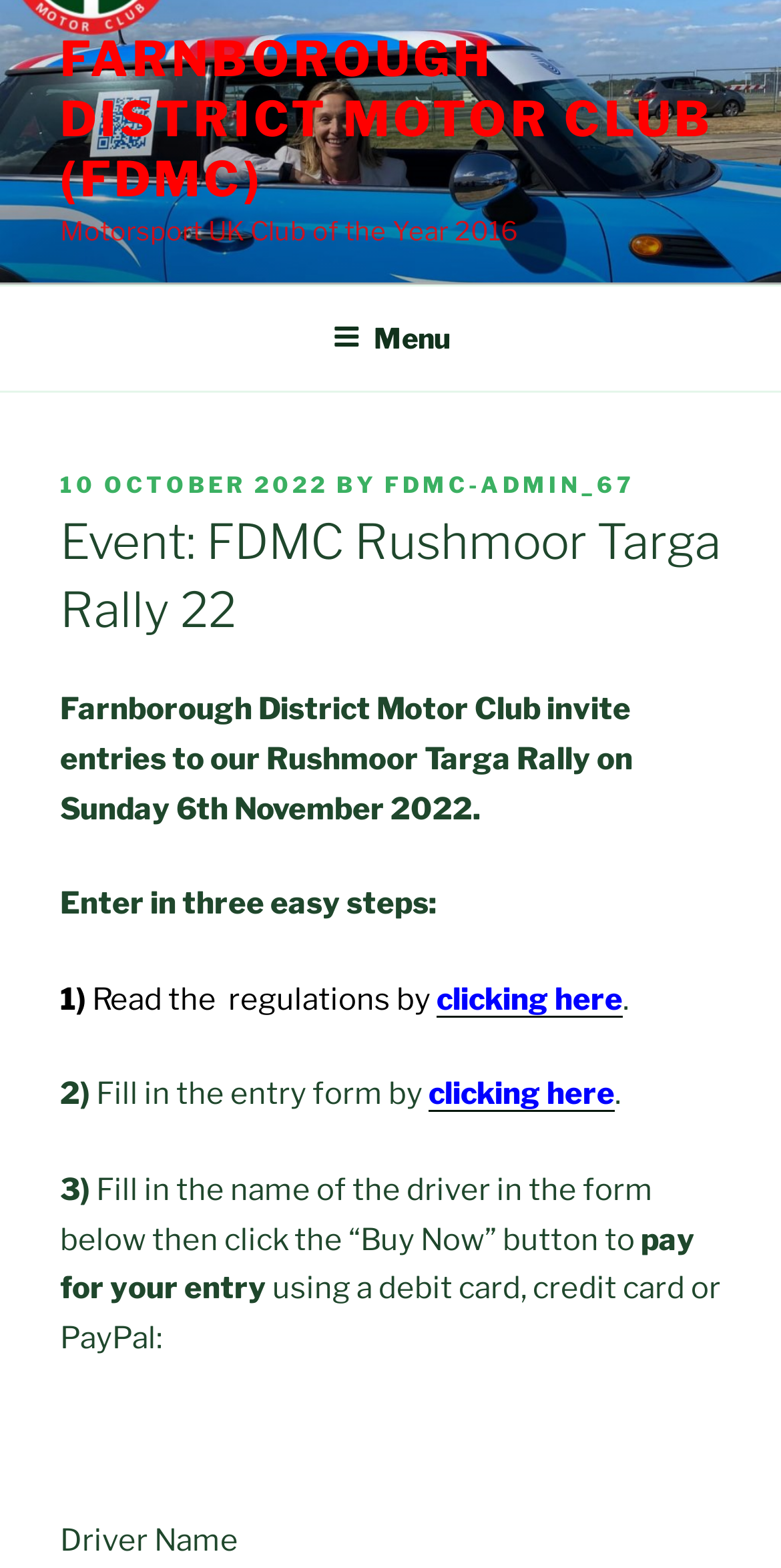How many steps are there to enter the rally?
Using the information from the image, provide a comprehensive answer to the question.

I found the answer by looking at the instructions on the webpage, which say 'Enter in three easy steps:' and then list out the three steps.